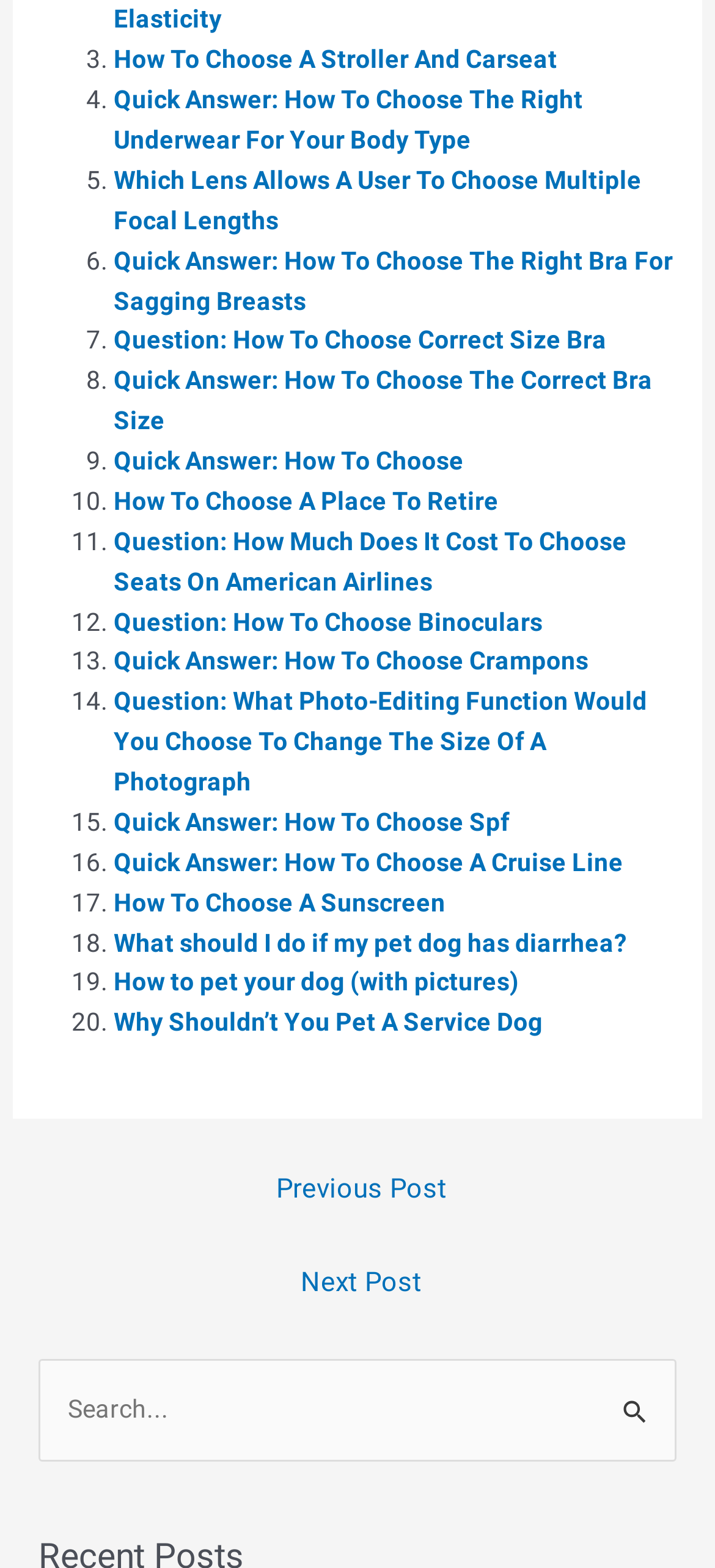Determine the bounding box coordinates of the clickable element to complete this instruction: "Click on 'What should I do if my pet dog has diarrhea?'". Provide the coordinates in the format of four float numbers between 0 and 1, [left, top, right, bottom].

[0.159, 0.591, 0.877, 0.61]